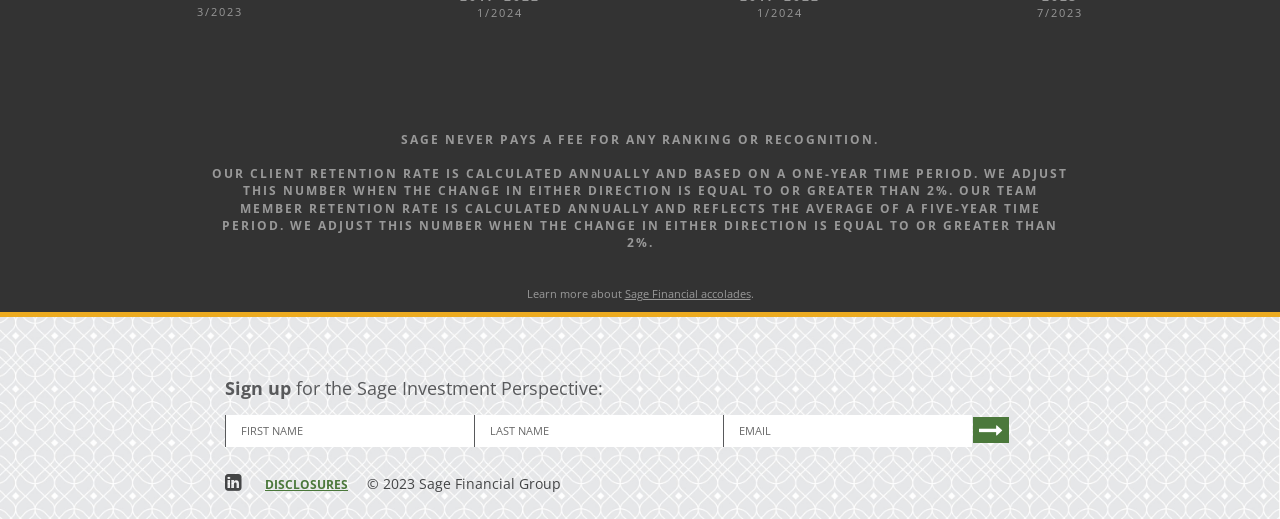Give a one-word or short-phrase answer to the following question: 
What is the purpose of the textboxes?

Sign up for the Sage Investment Perspective